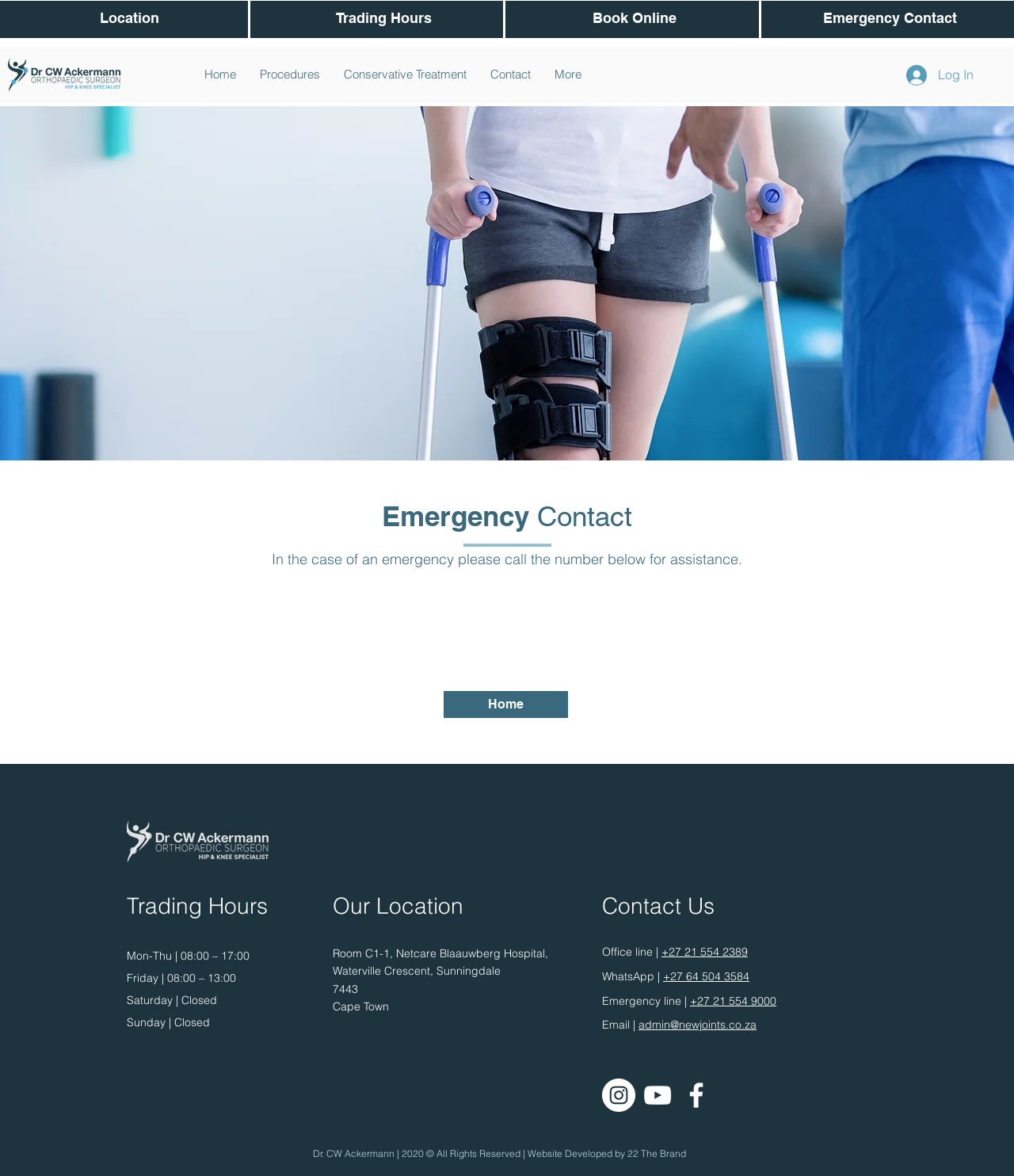Offer a comprehensive description of the webpage’s content and structure.

This webpage is about Dr. Ackermann, an Orthopaedic Surgeon and specialist, who is rated as one of the top Hip and Knee Surgeons in Cape Town, South Africa. He practices out of Blaauwberg Hospital.

At the top of the page, there are four headings: "Location", "Trading Hours", "Book Online", and "Emergency Contact", each with a corresponding link. Below these headings, there is a logo of Dr. Ackermann's practice, which is an image with a link.

On the left side of the page, there is a navigation menu with links to "Home", "Procedures", "Conservative Treatment", "Contact", and "More". 

In the main content area, there is a large image of a leg injury at the top. Below the image, there is a heading "Emergency Contact" followed by a paragraph of text describing Dr. Ackermann's practice and expertise. 

Underneath the paragraph, there is a heading "In the case of an emergency please call the number below for assistance" followed by a heading with the emergency contact number, which is also a link. There is also a link to "Home" below the emergency contact information.

On the right side of the page, there is a section with Dr. Ackermann's logo again, followed by his trading hours, location, and contact information, including phone numbers, WhatsApp, and email. 

Below the contact information, there is a social media bar with links to Instagram, YouTube, and Facebook. 

At the very bottom of the page, there is a copyright notice with a link to the website developer, 22 The Brand.